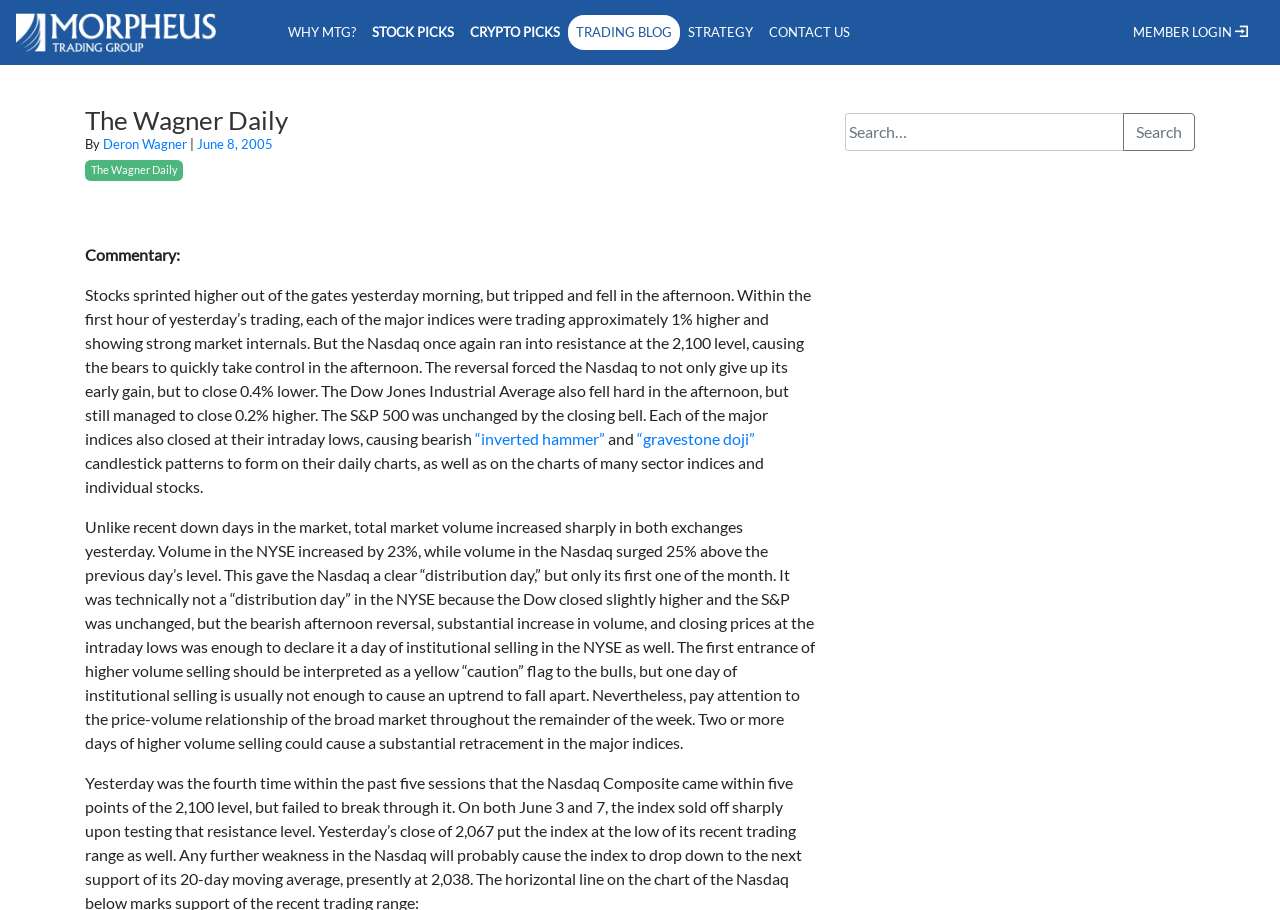What is the logo on the top left?
Give a single word or phrase answer based on the content of the image.

Morpheus Trading Group